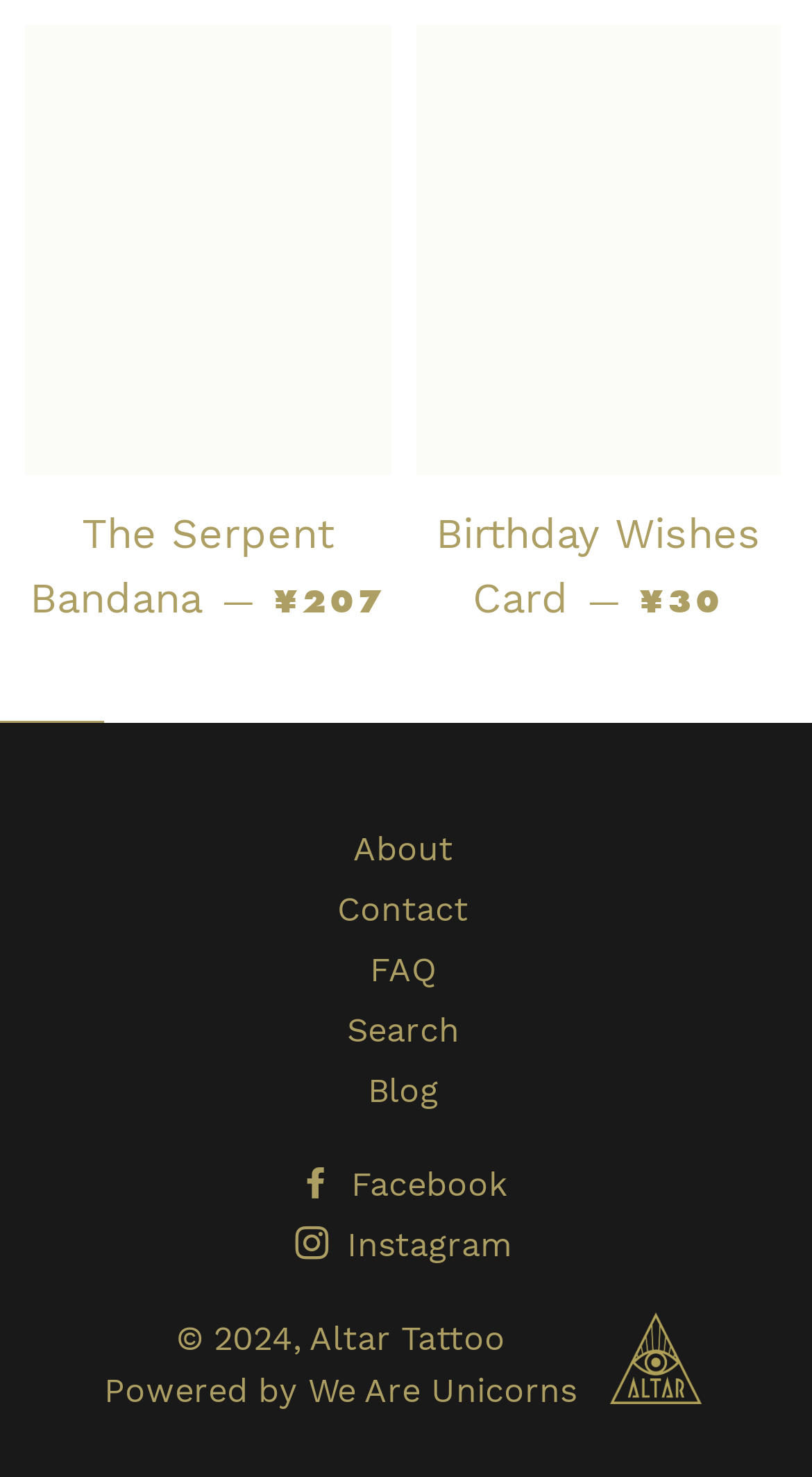What is the name of the company mentioned in the footer?
Answer with a single word or short phrase according to what you see in the image.

Altar Tattoo